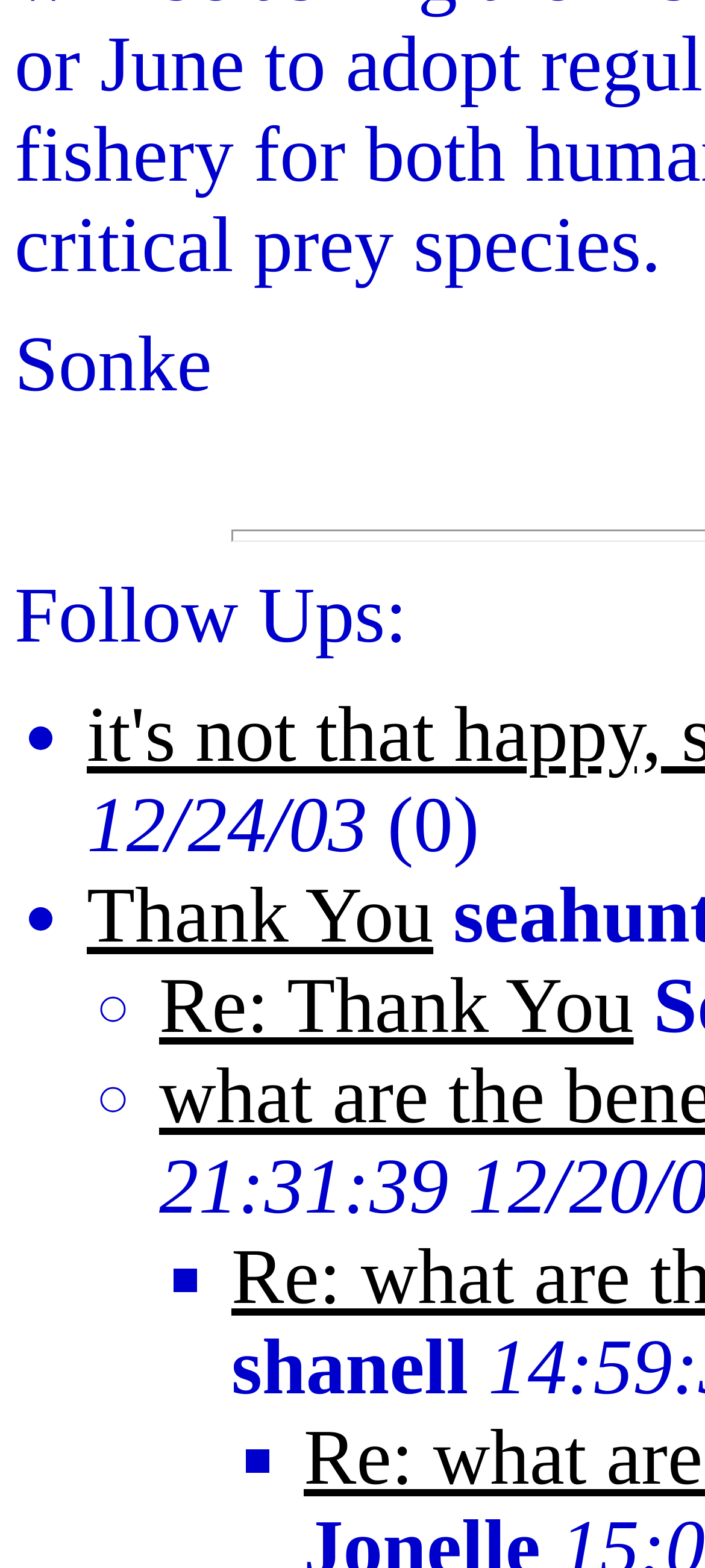Please determine the bounding box coordinates for the UI element described here. Use the format (top-left x, top-left y, bottom-right x, bottom-right y) with values bounded between 0 and 1: Re: Thank You

[0.226, 0.615, 0.899, 0.67]